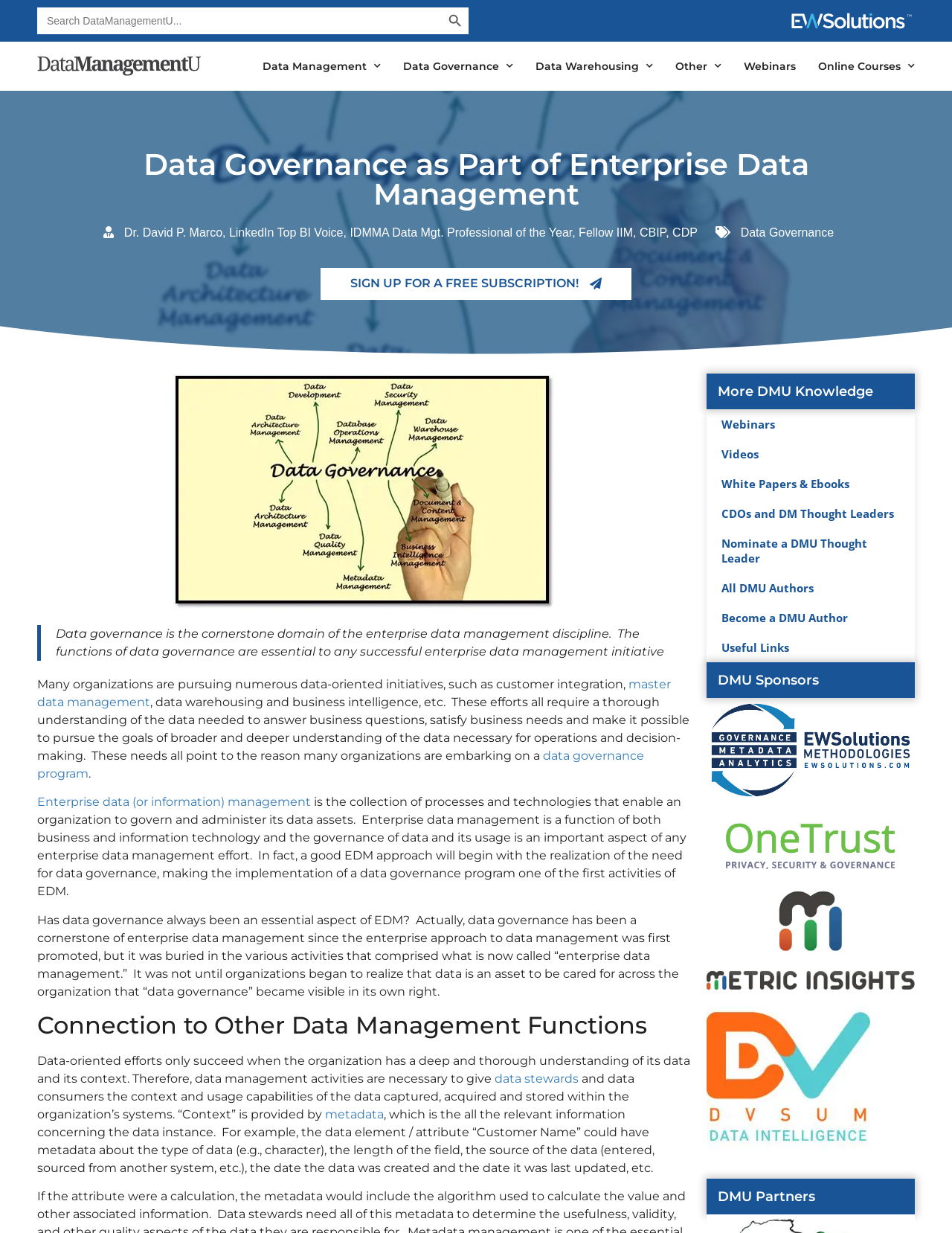Who is the author of the webpage content?
Give a single word or phrase as your answer by examining the image.

Dr. David P. Marco